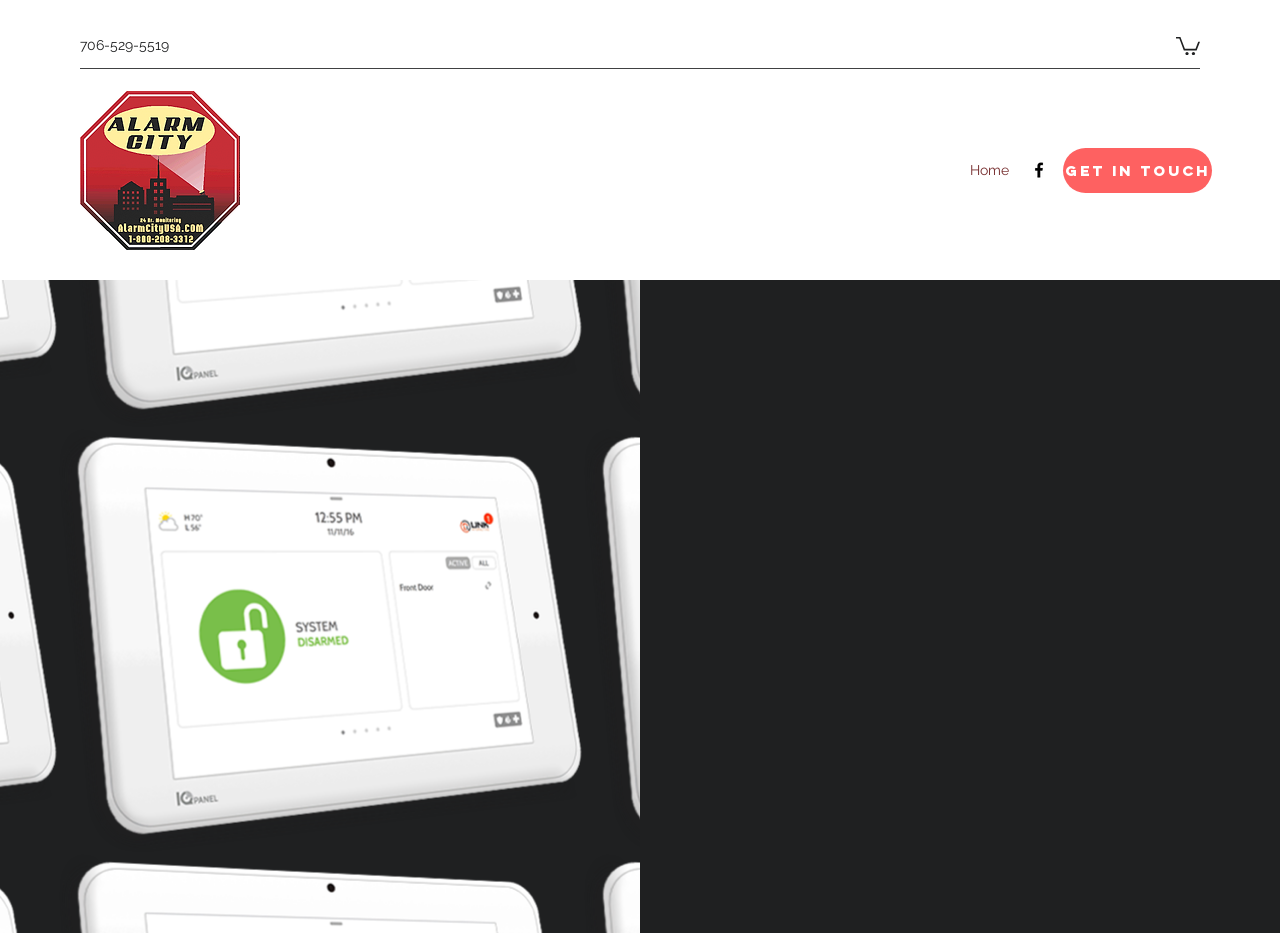What region does Alarm City USA serve?
Based on the image, answer the question with a single word or brief phrase.

North West Georgia